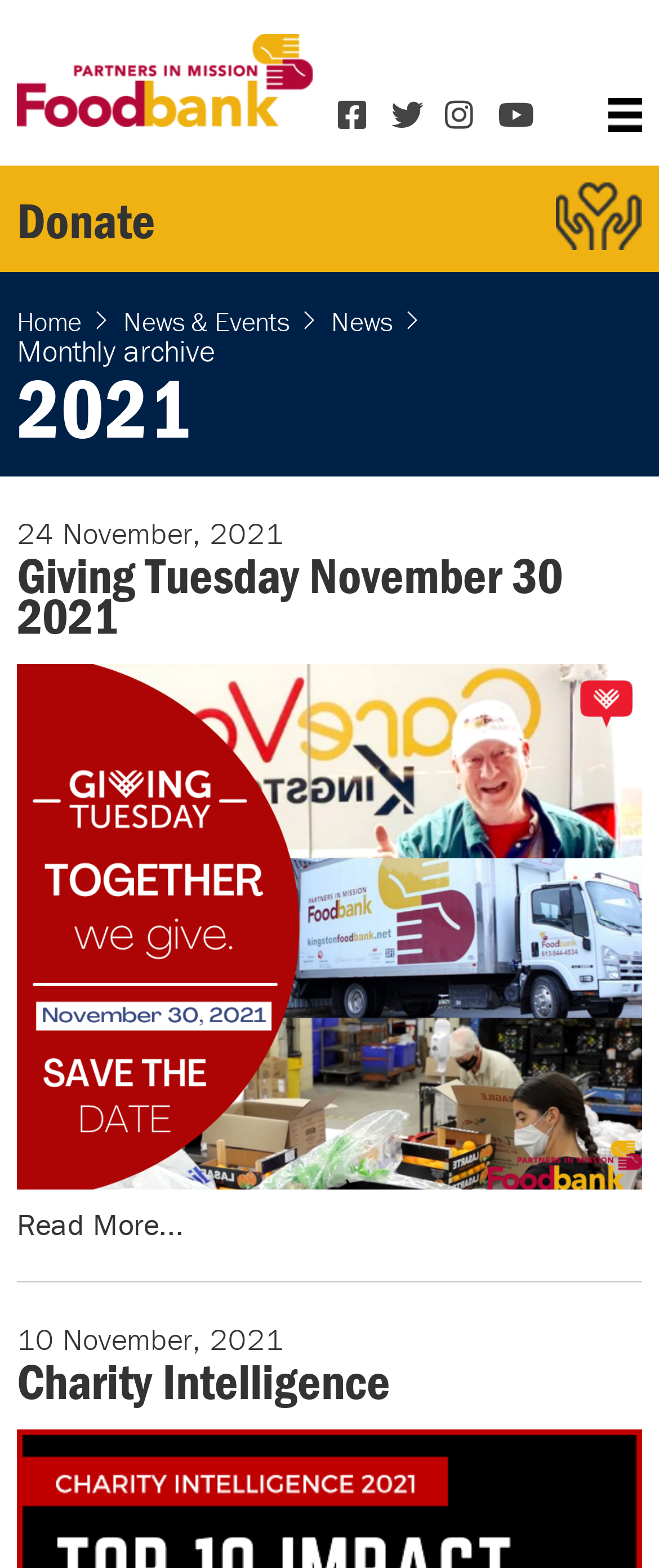Provide the bounding box coordinates for the UI element that is described as: "Giving Tuesday November 30 2021".

[0.026, 0.347, 0.854, 0.413]